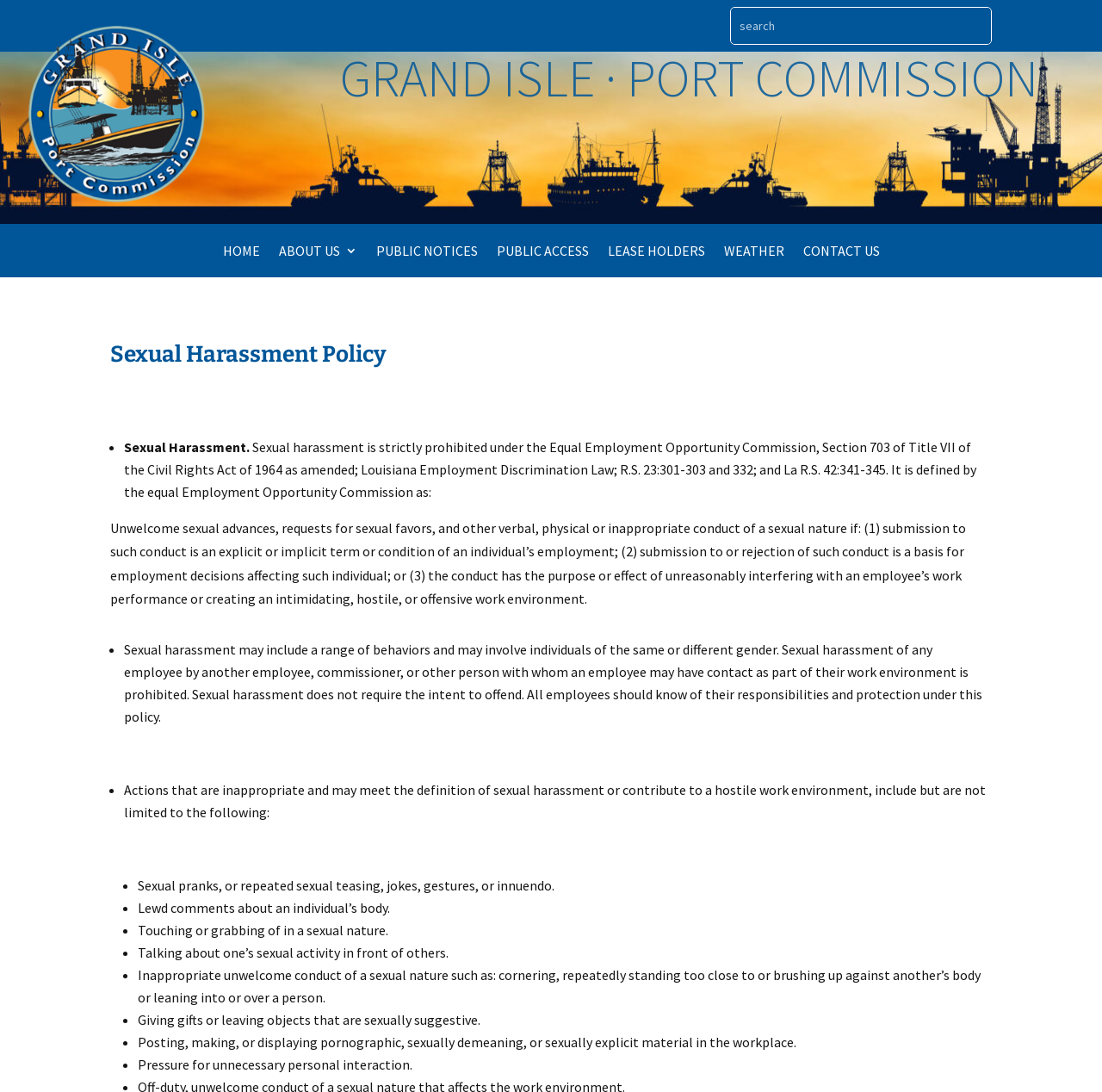Give a succinct answer to this question in a single word or phrase: 
What is the purpose of the policy?

To prohibit sexual harassment